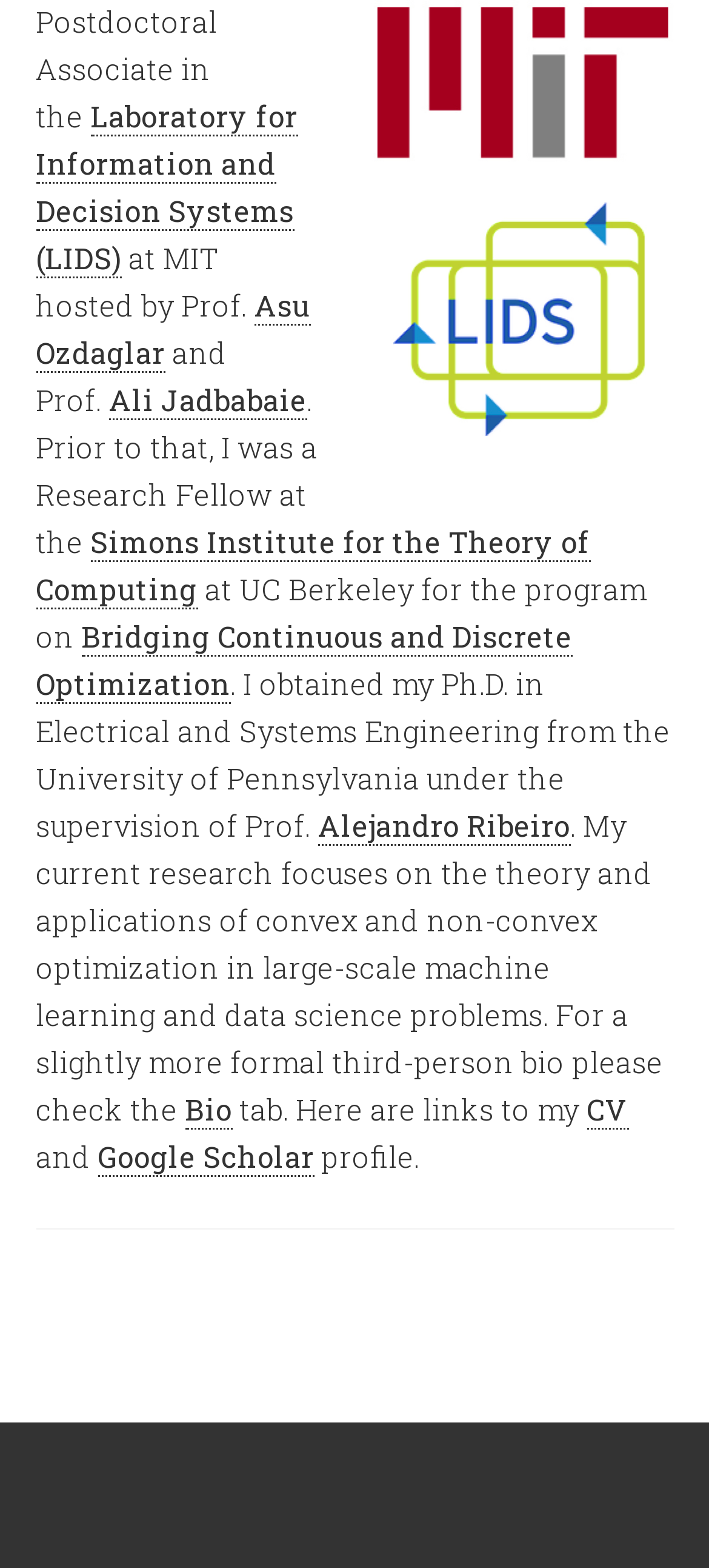Identify the bounding box coordinates of the part that should be clicked to carry out this instruction: "view the CV".

[0.827, 0.694, 0.886, 0.72]